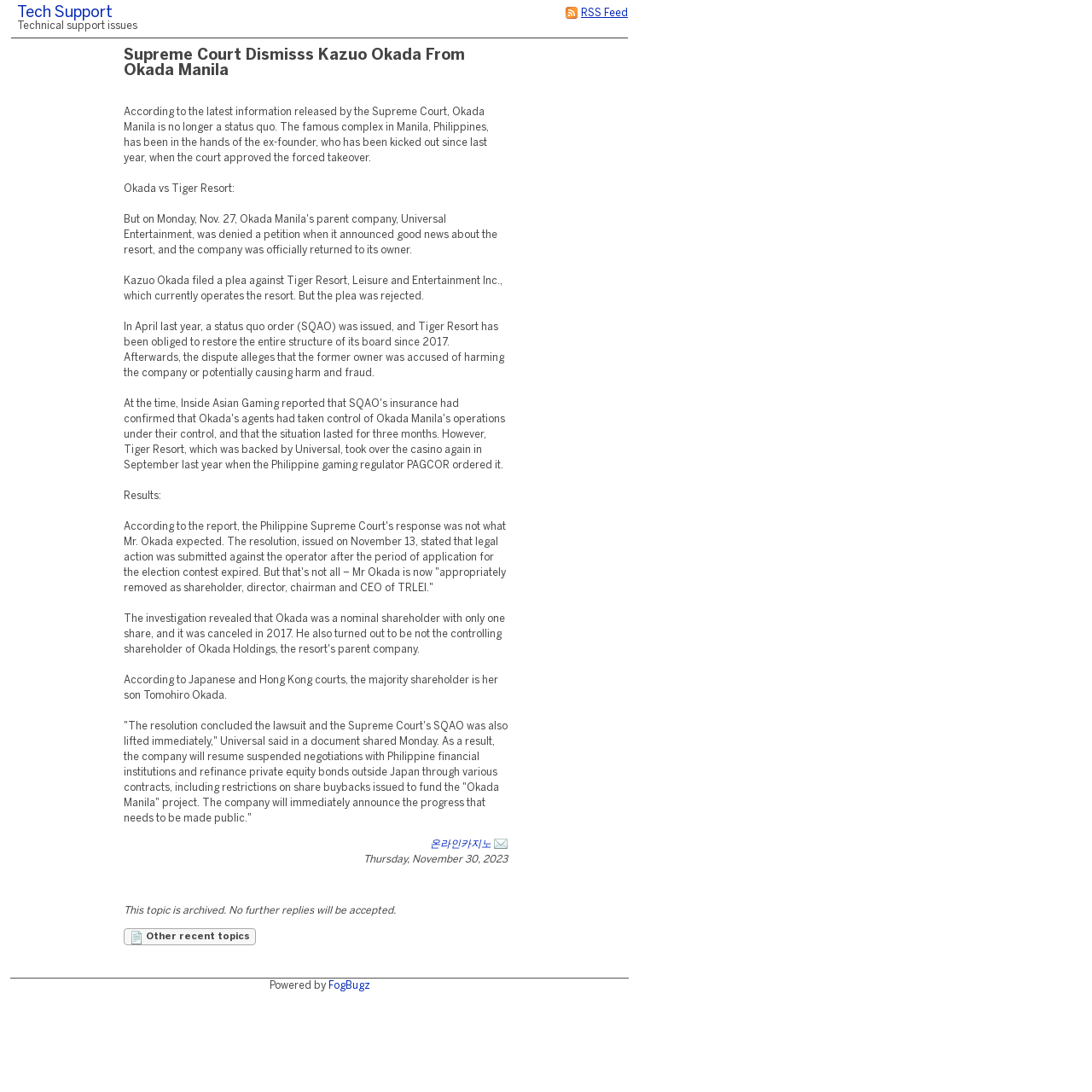Bounding box coordinates are given in the format (top-left x, top-left y, bottom-right x, bottom-right y). All values should be floating point numbers between 0 and 1. Provide the bounding box coordinate for the UI element described as: Tech Support

[0.016, 0.005, 0.103, 0.019]